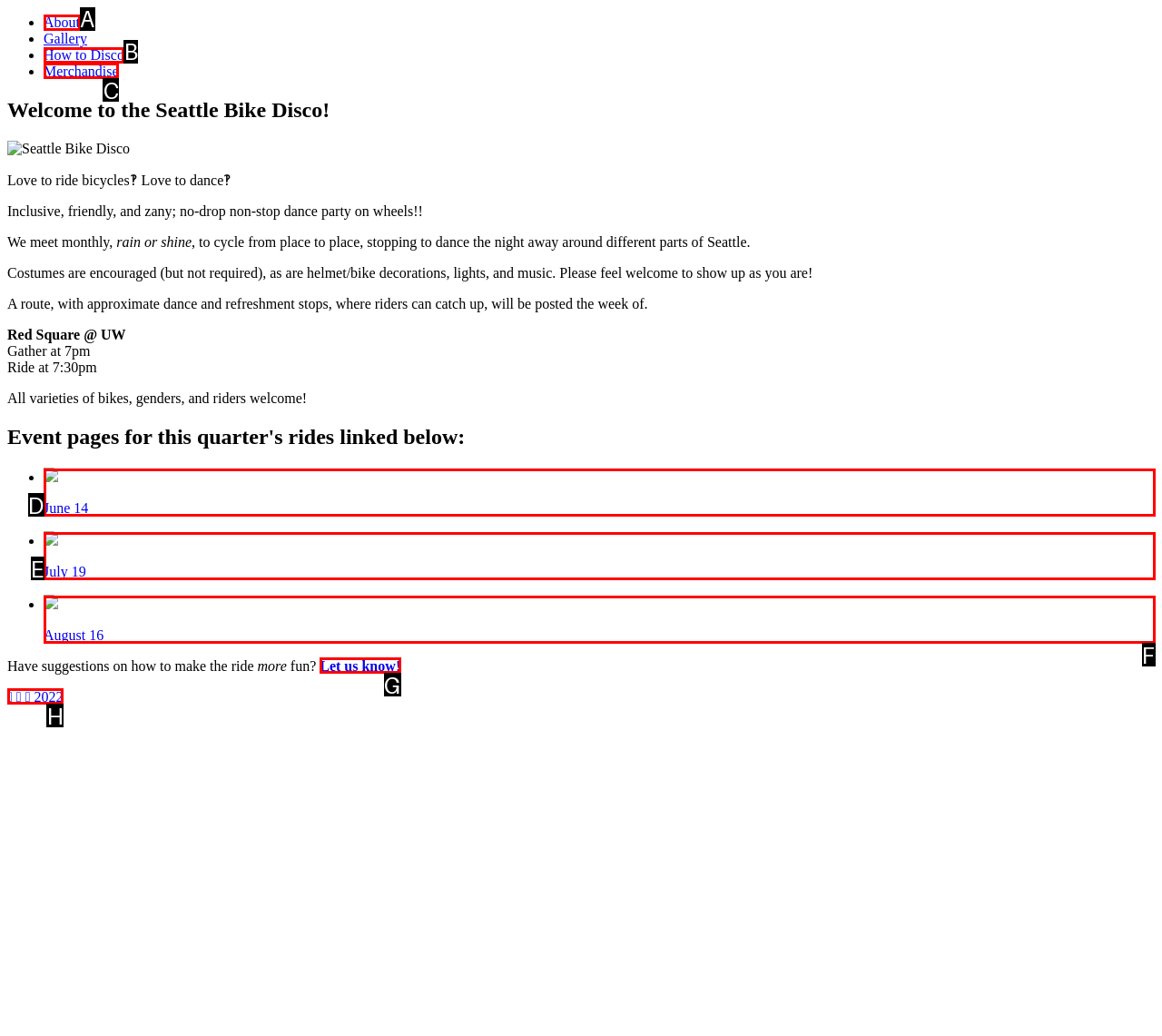Choose the HTML element you need to click to achieve the following task: Check out Merchandise
Respond with the letter of the selected option from the given choices directly.

C